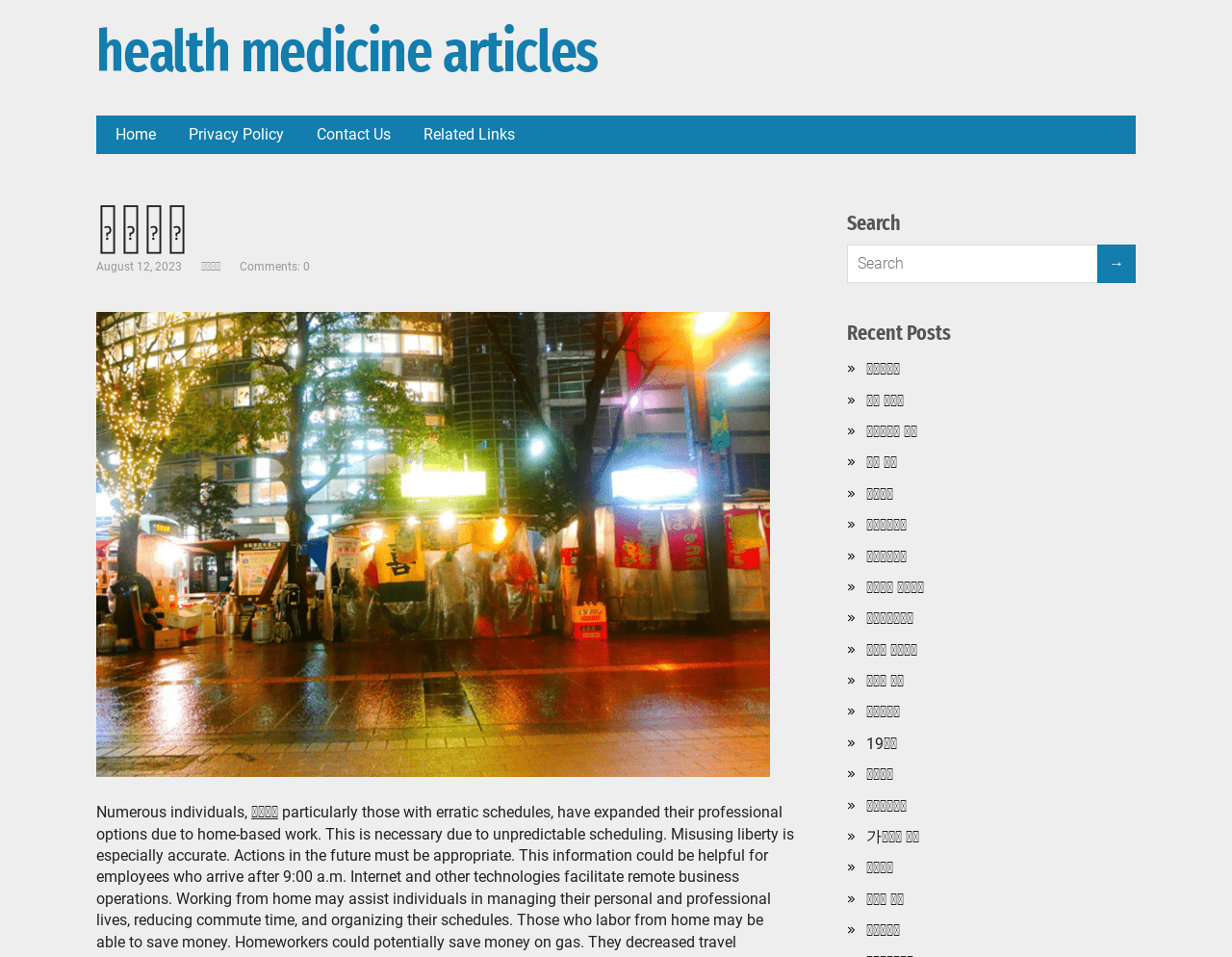What is the date mentioned on the webpage?
Can you give a detailed and elaborate answer to the question?

I found a StaticText element with the text 'August 12, 2023', which suggests that this is the date mentioned on the webpage.